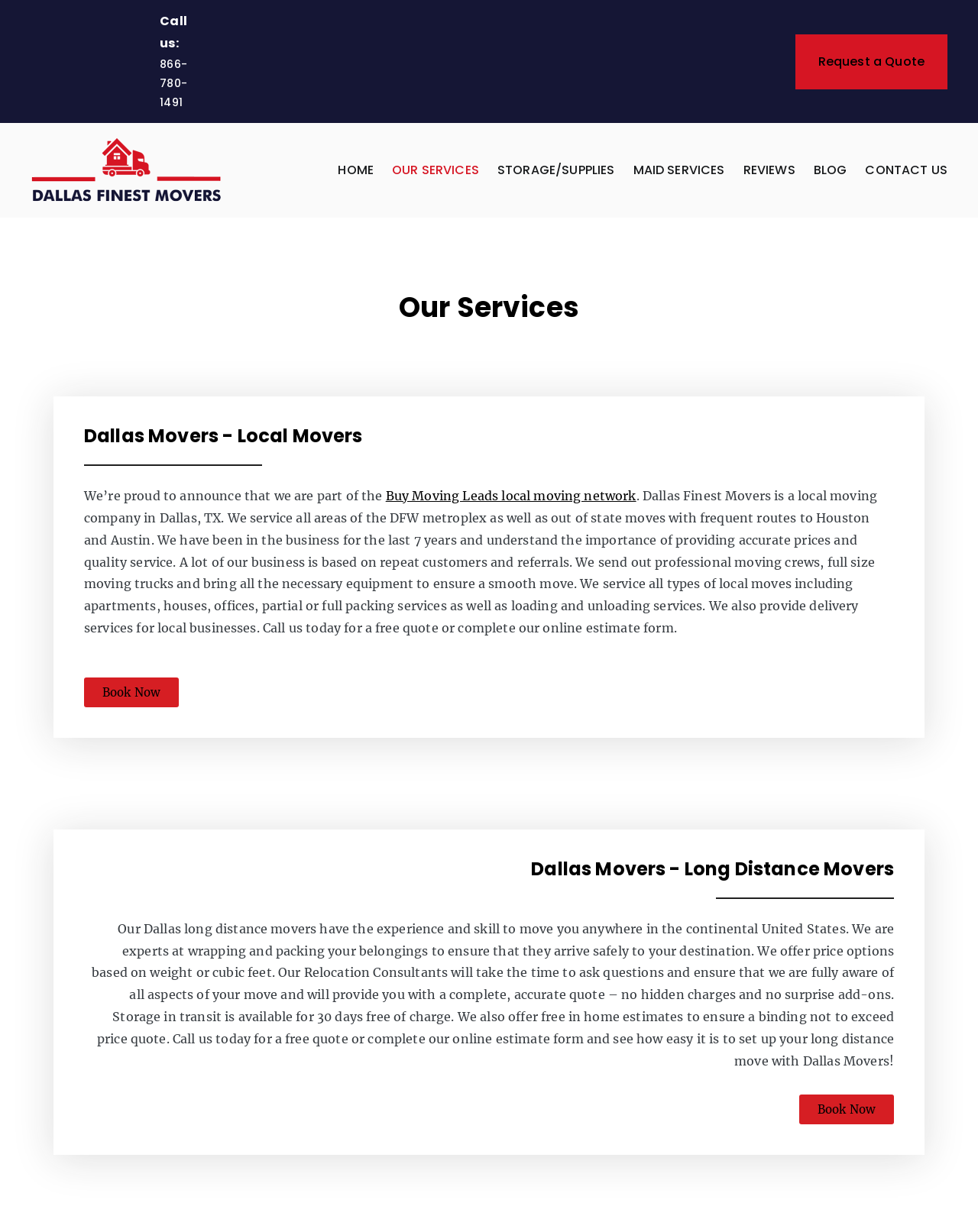Please determine the bounding box coordinates of the element's region to click in order to carry out the following instruction: "Visit the home page". The coordinates should be four float numbers between 0 and 1, i.e., [left, top, right, bottom].

[0.346, 0.129, 0.382, 0.147]